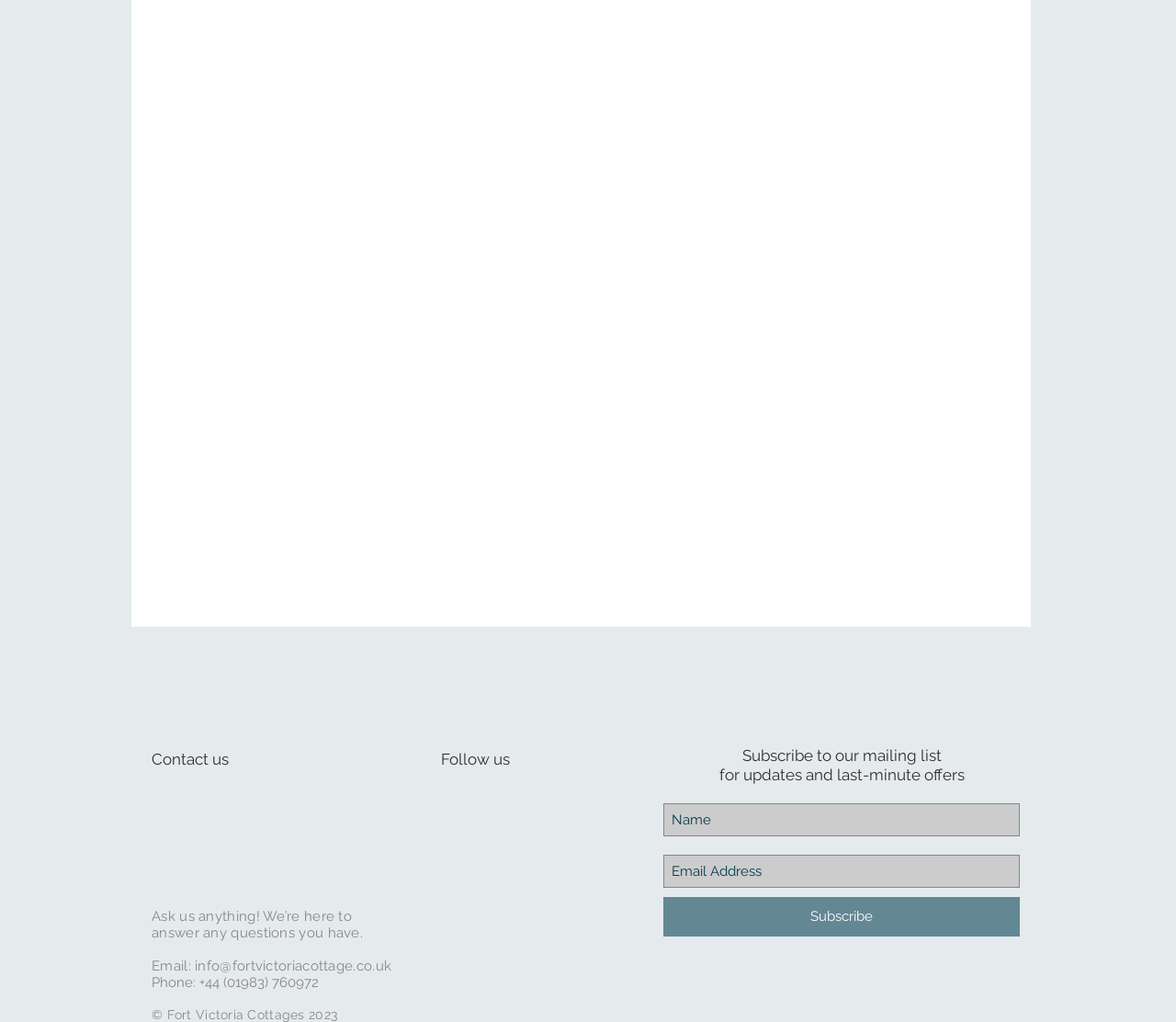Answer the question in a single word or phrase:
What is the purpose of the text boxes?

To subscribe to the mailing list